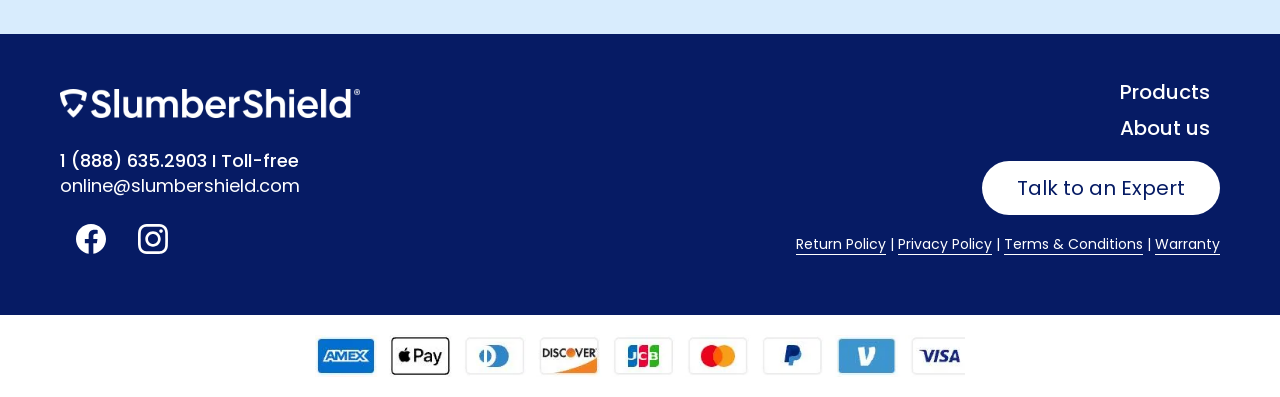Please respond to the question using a single word or phrase:
What is the toll-free number?

1 (888) 635.2903